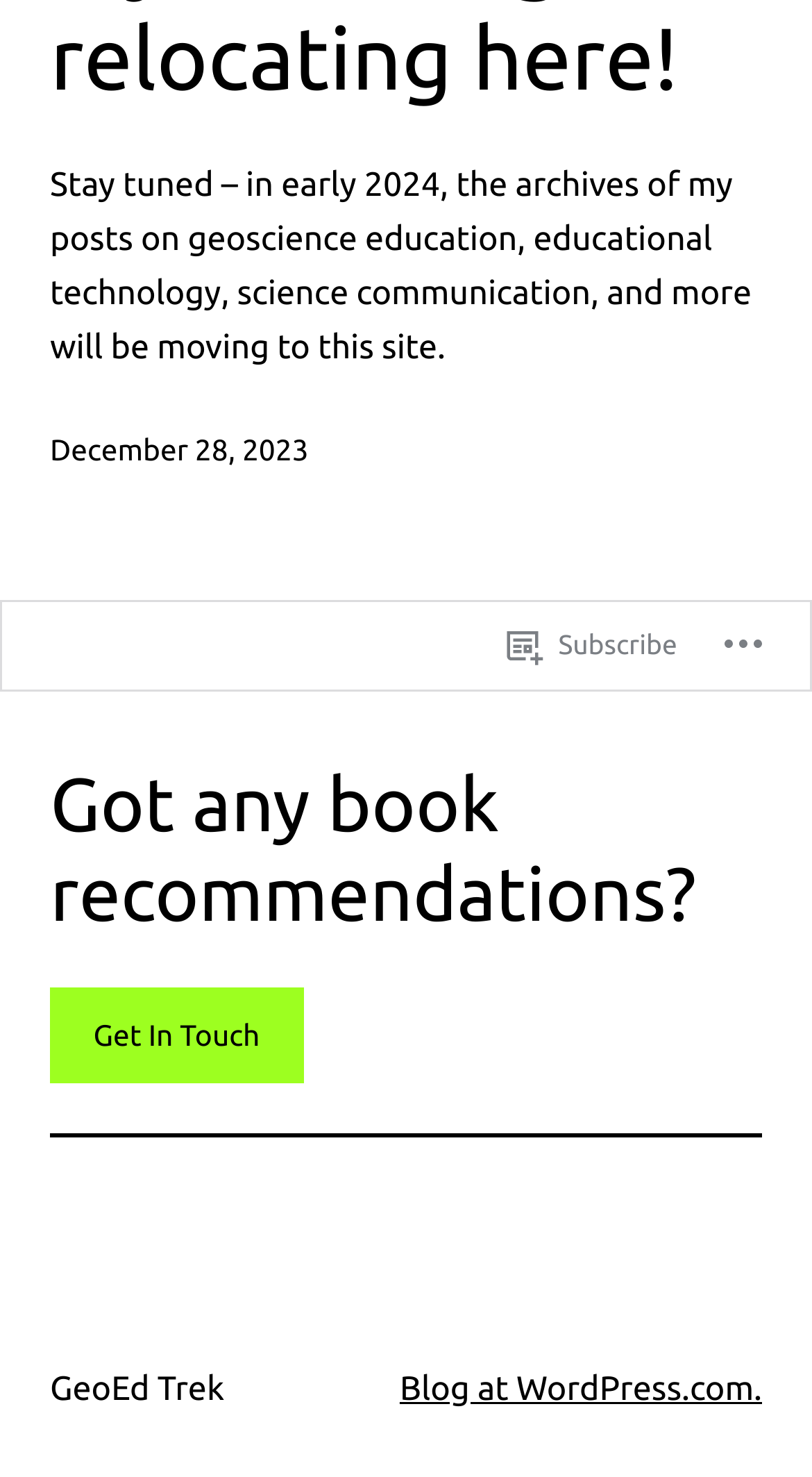Determine the bounding box coordinates for the UI element with the following description: "Subscribe". The coordinates should be four float numbers between 0 and 1, represented as [left, top, right, bottom].

[0.606, 0.415, 0.855, 0.461]